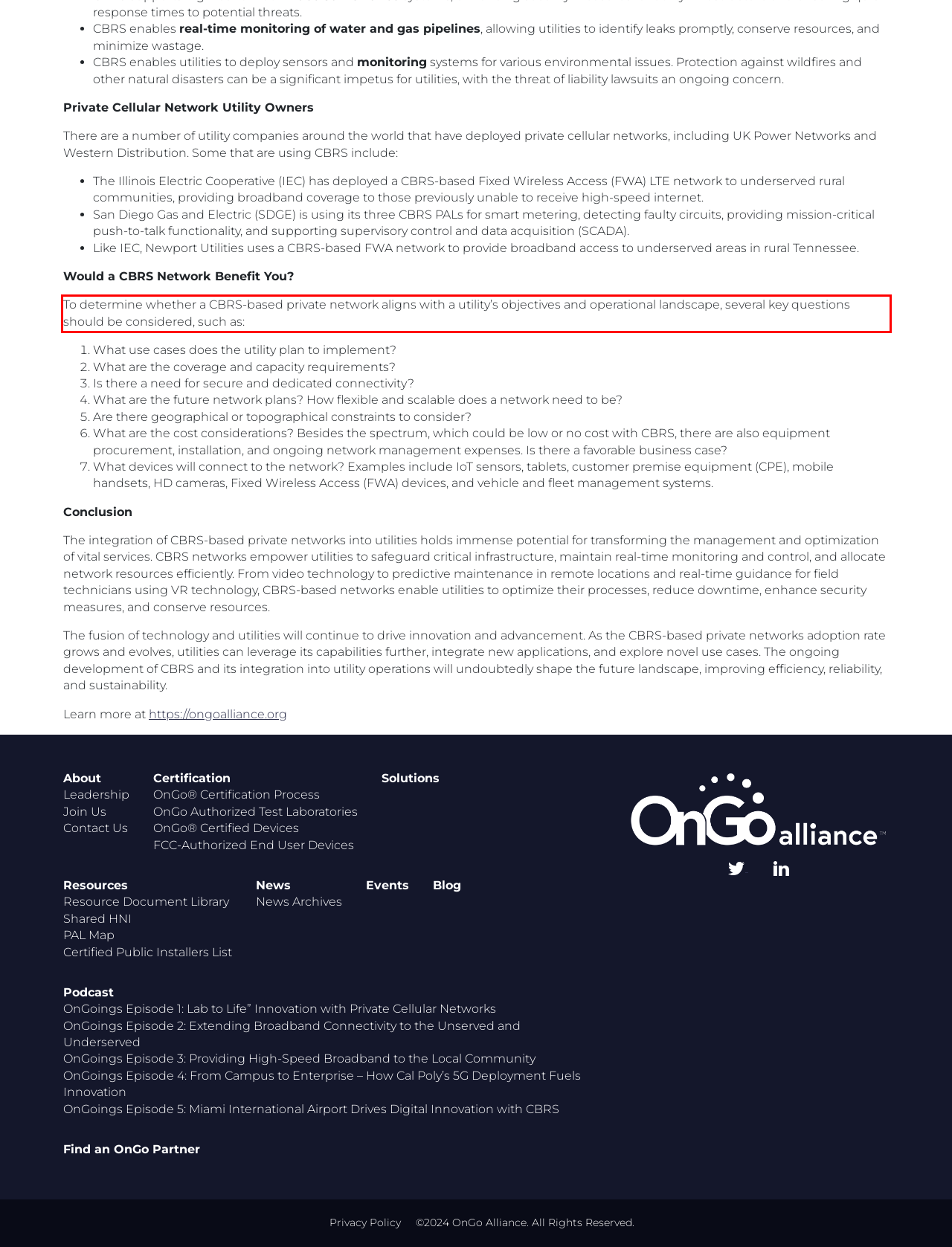Identify the text within the red bounding box on the webpage screenshot and generate the extracted text content.

To determine whether a CBRS-based private network aligns with a utility’s objectives and operational landscape, several key questions should be considered, such as: